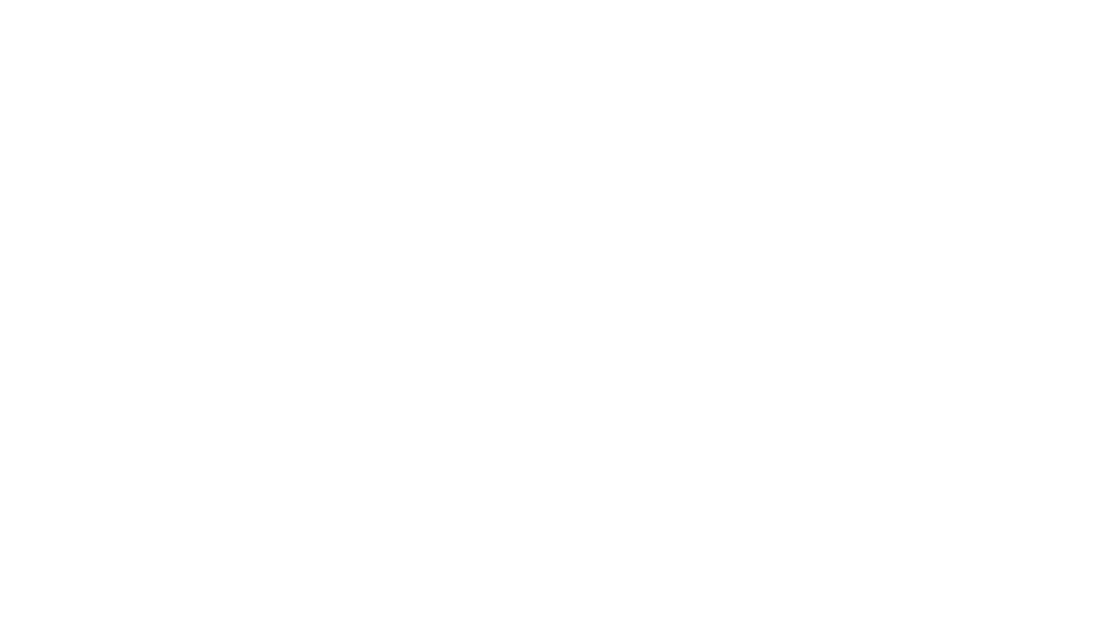Provide a single word or phrase answer to the question: 
Where is the Celebration Center located?

Sedalia, Missouri